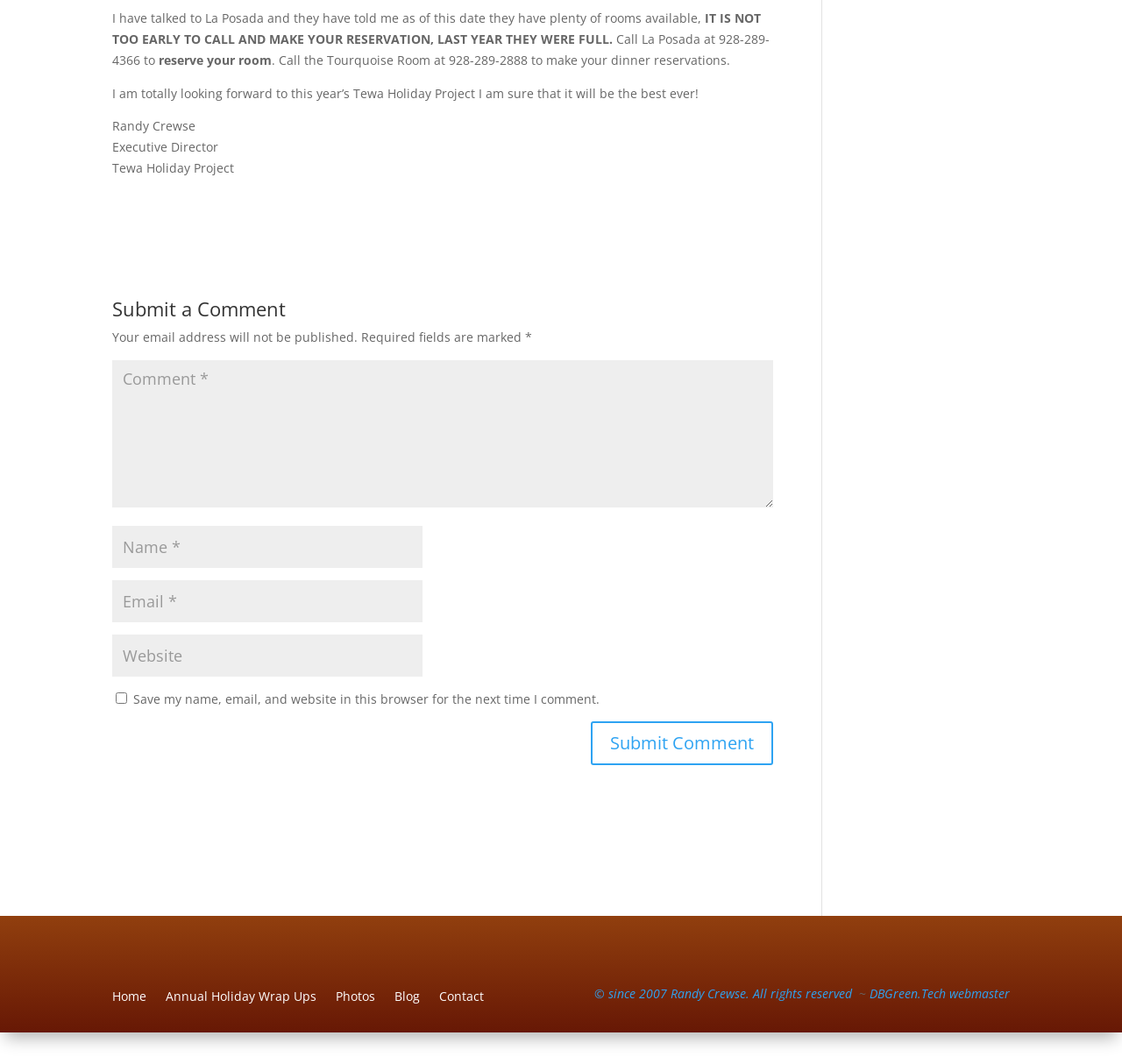Pinpoint the bounding box coordinates of the area that must be clicked to complete this instruction: "Go to the home page".

[0.1, 0.931, 0.13, 0.949]